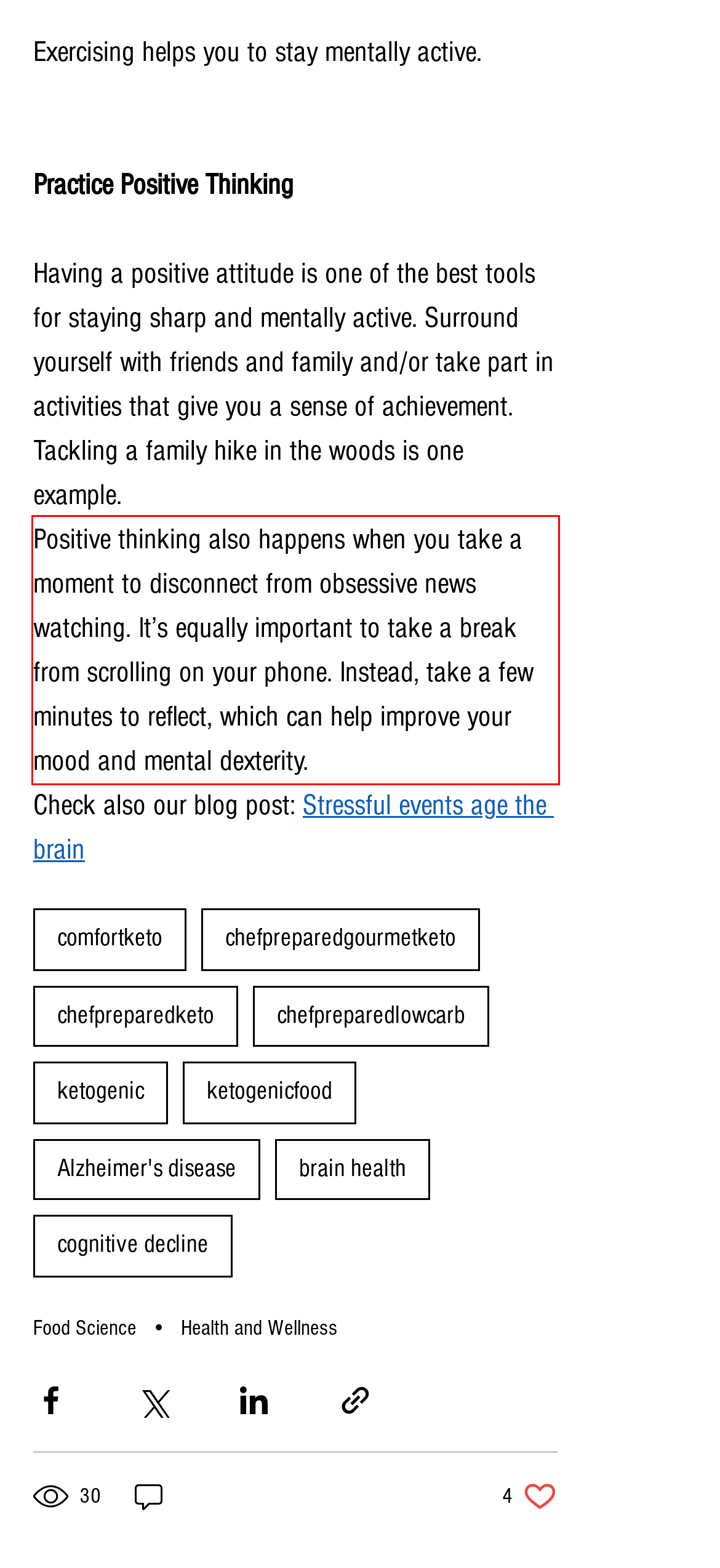Look at the webpage screenshot and recognize the text inside the red bounding box.

Positive thinking also happens when you take a moment to disconnect from obsessive news watching. It’s equally important to take a break from scrolling on your phone. Instead, take a few minutes to reflect, which can help improve your mood and mental dexterity.